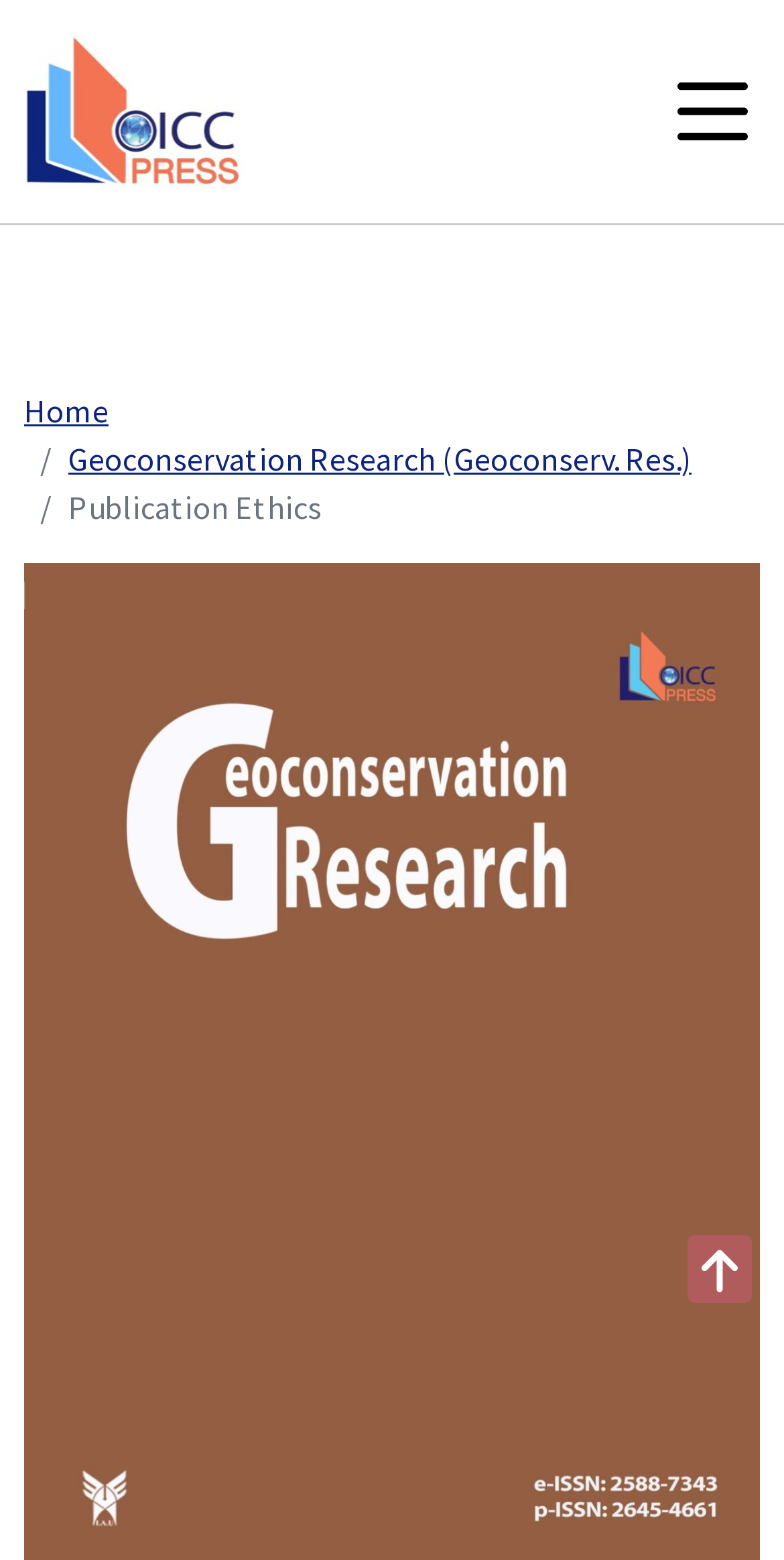Please identify the primary heading of the webpage and give its text content.

Geoconservation Research (Geoconserv. Res.)